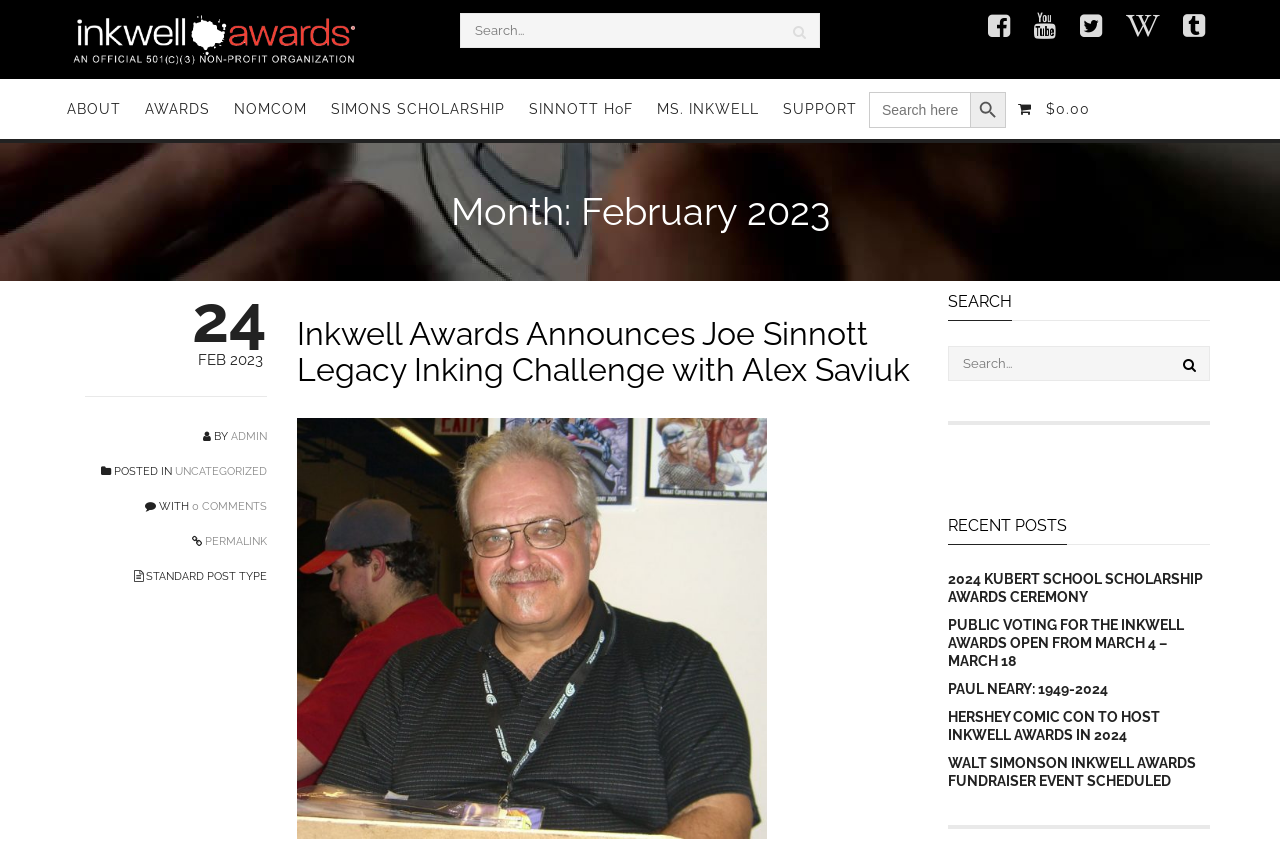Identify the bounding box coordinates of the clickable region necessary to fulfill the following instruction: "Check the cart". The bounding box coordinates should be four float numbers between 0 and 1, i.e., [left, top, right, bottom].

[0.786, 0.094, 0.861, 0.165]